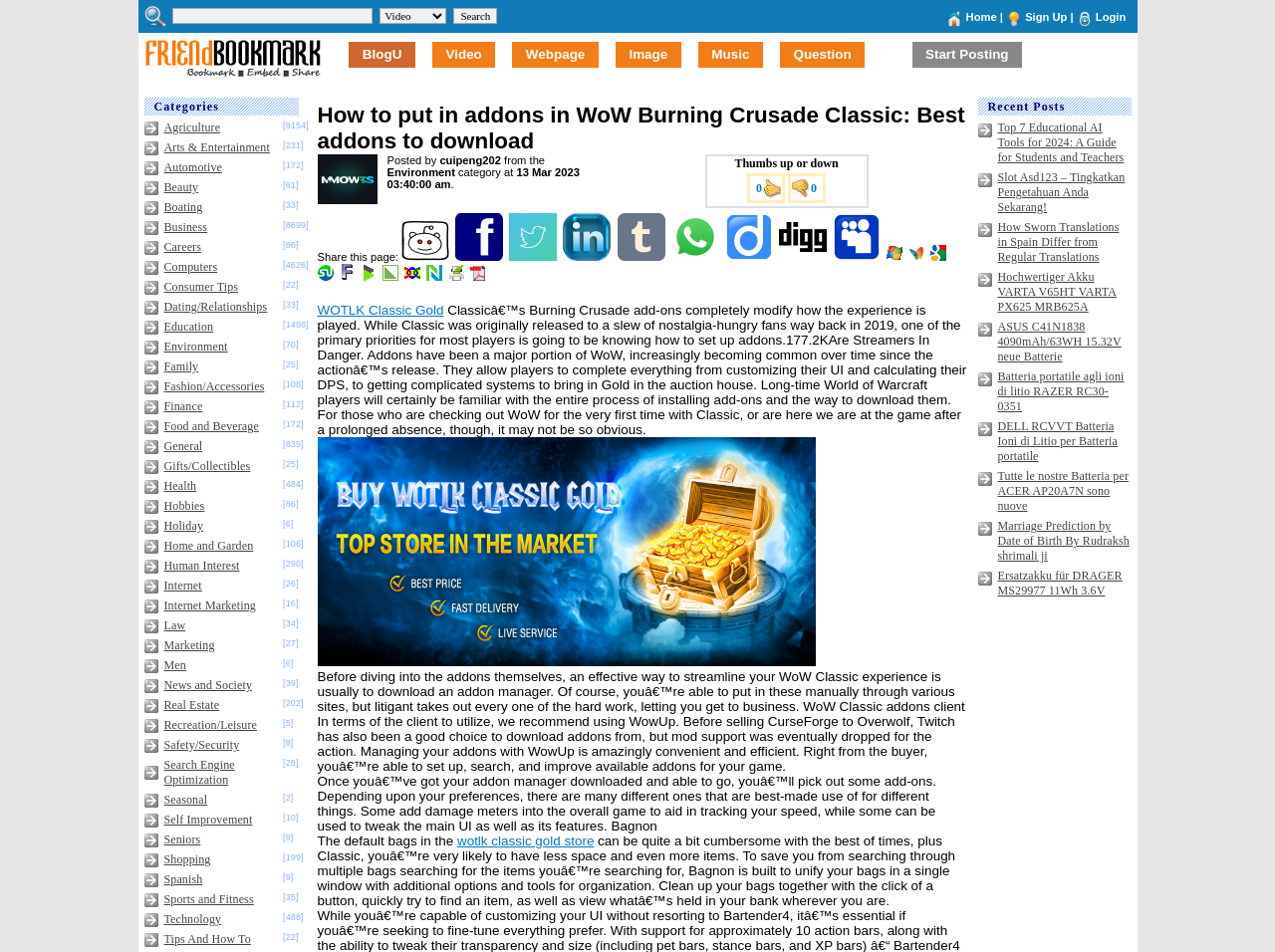Please identify the bounding box coordinates of where to click in order to follow the instruction: "Click on the Home link".

[0.757, 0.012, 0.782, 0.024]